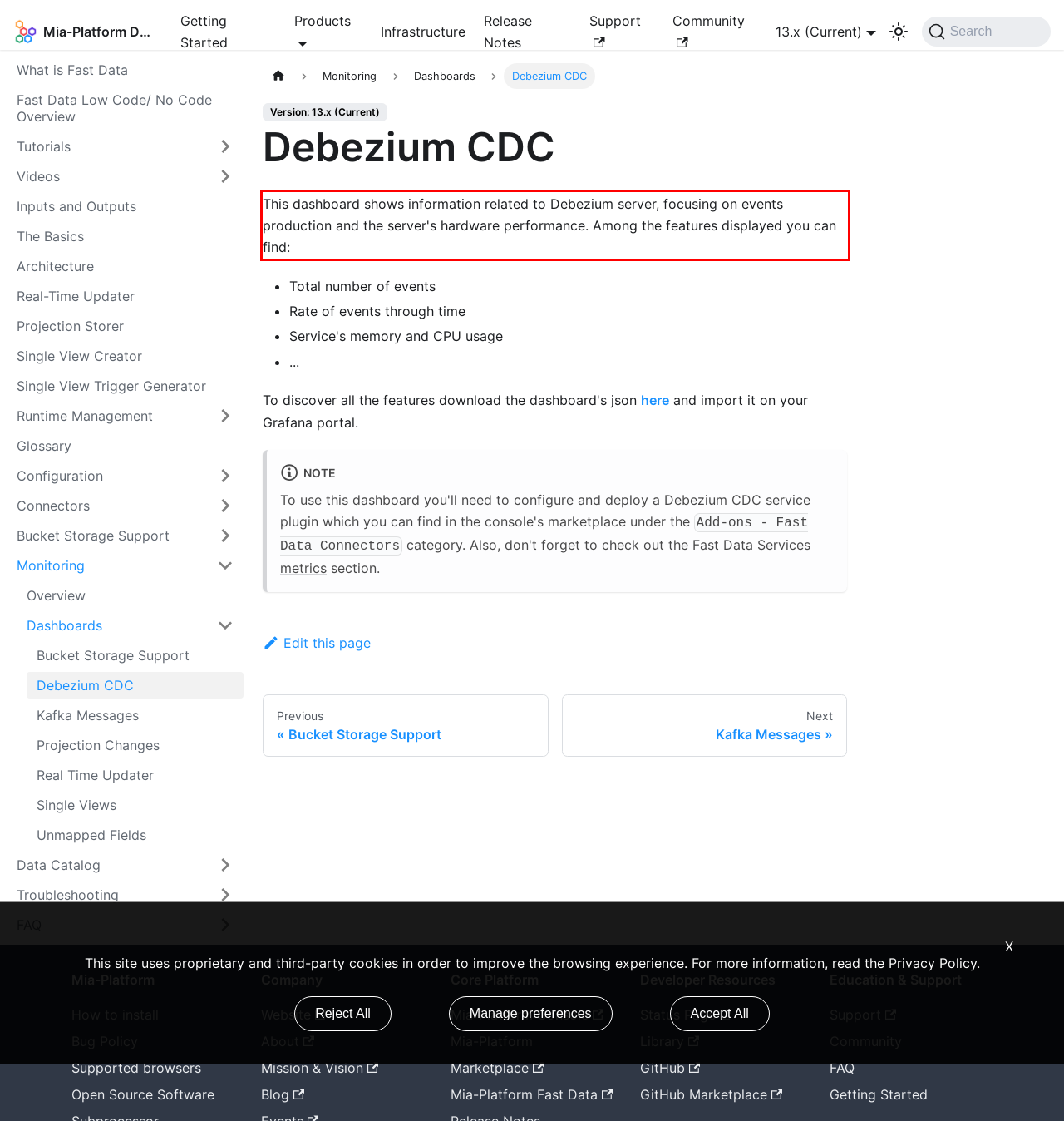Identify the text inside the red bounding box on the provided webpage screenshot by performing OCR.

This dashboard shows information related to Debezium server, focusing on events production and the server's hardware performance. Among the features displayed you can find: